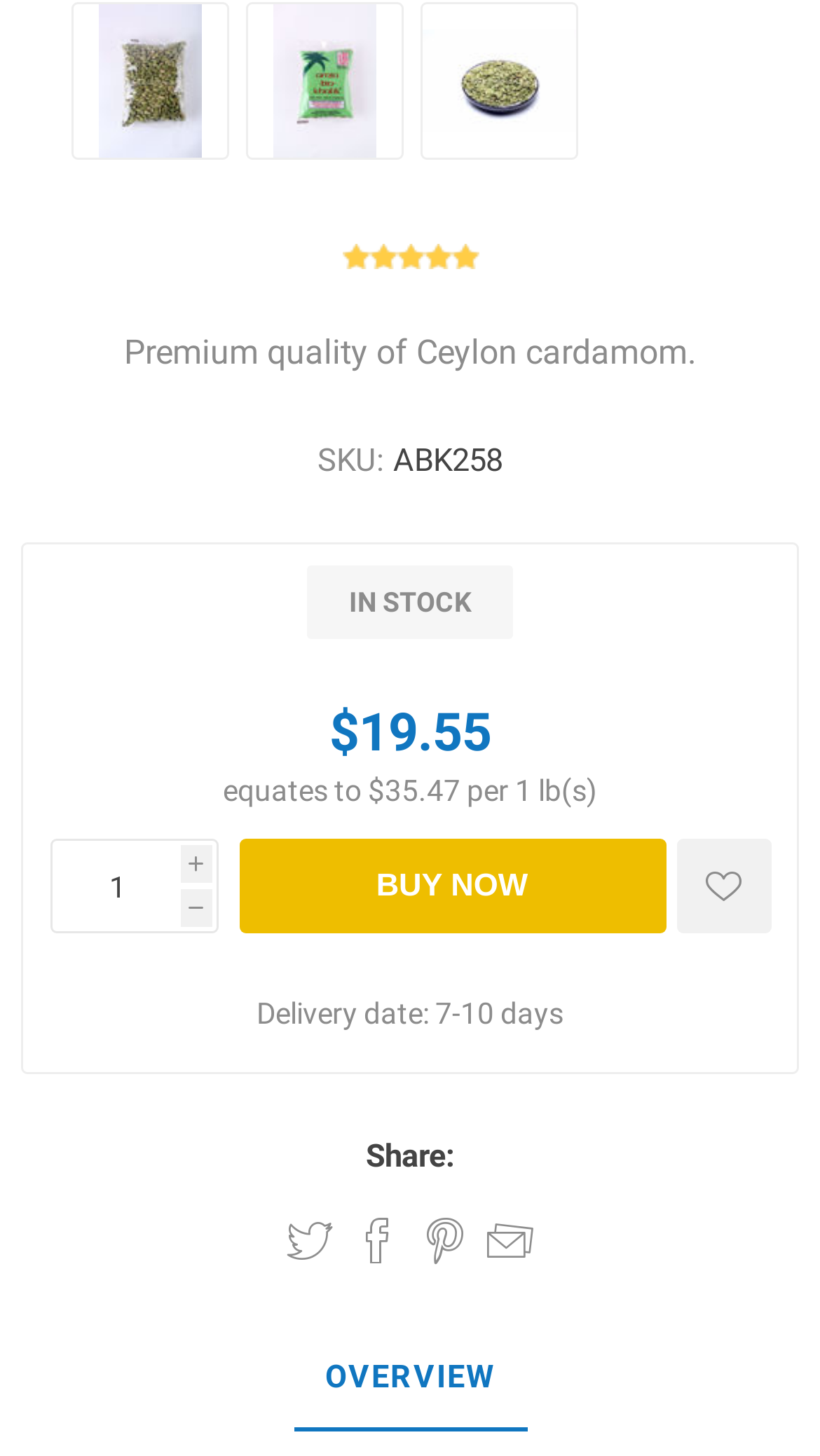What is the price of the product?
Refer to the image and give a detailed answer to the question.

The price of the product is mentioned on the webpage as '$19.55', which is displayed next to the 'IN STOCK' label.